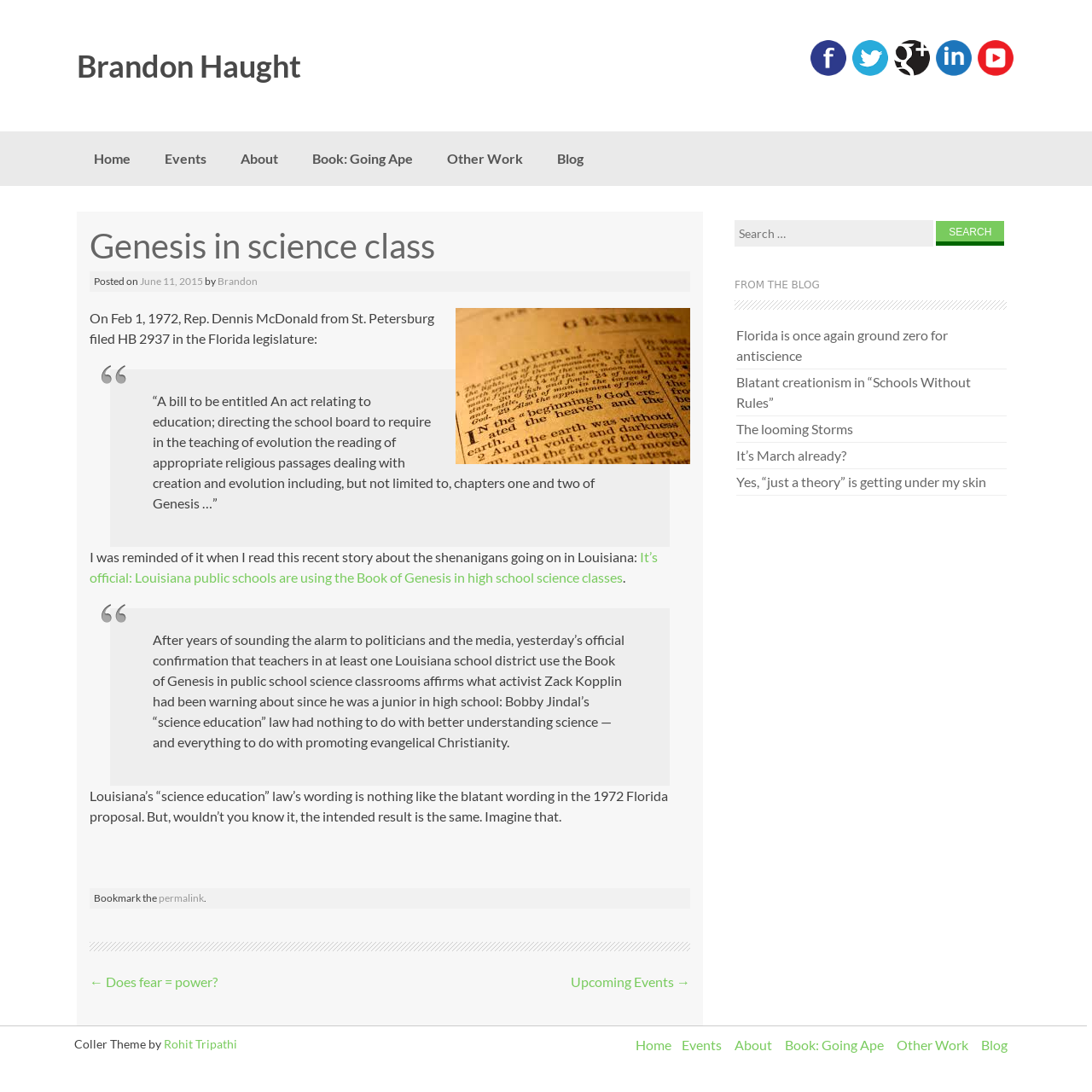Using the information in the image, could you please answer the following question in detail:
What is the author's name?

The author's name is mentioned in the heading 'Brandon Haught' at the top of the webpage, and also in the link 'by Brandon' in the article section.